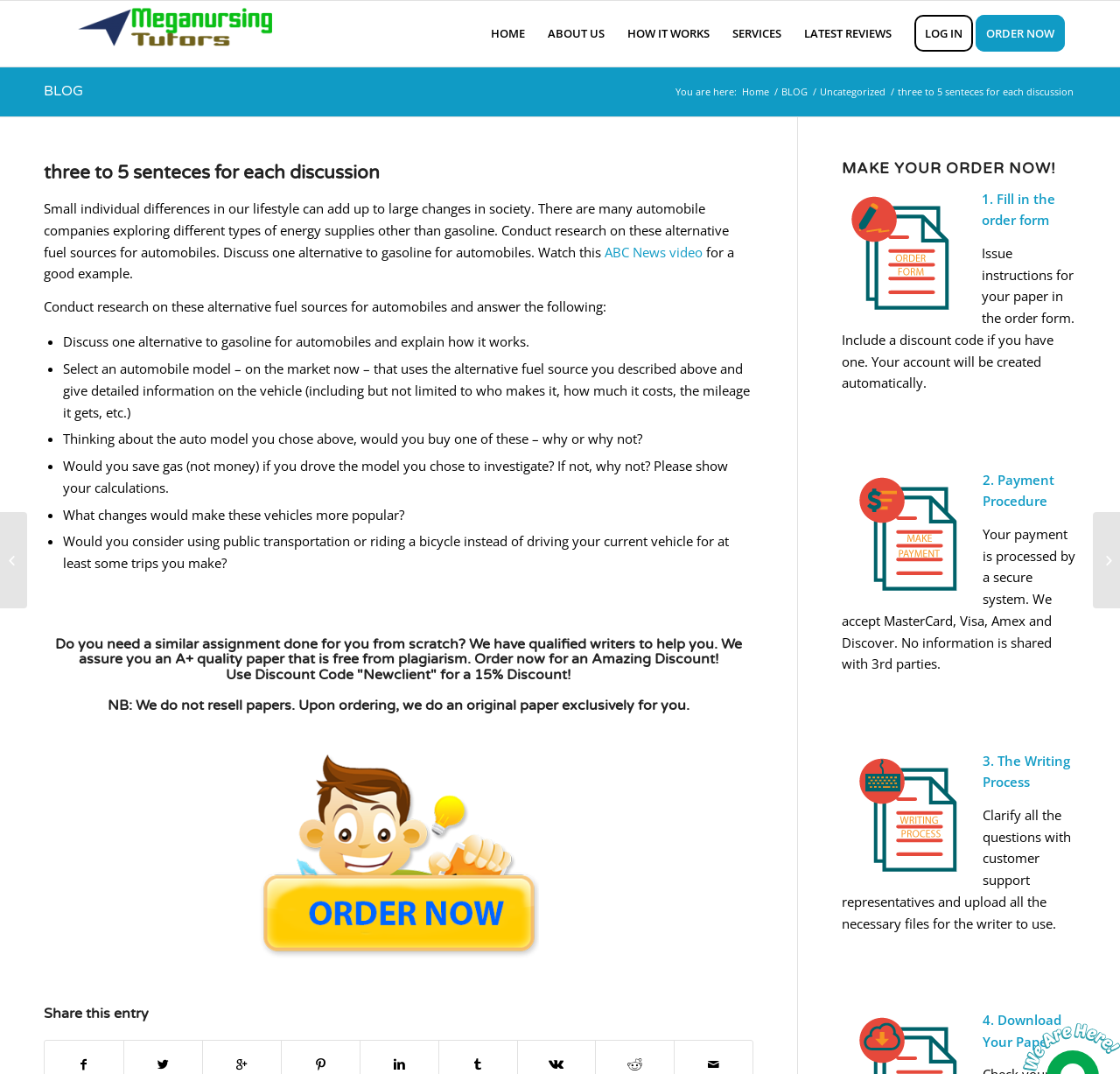Use the details in the image to answer the question thoroughly: 
How many links are there in the top navigation menu?

I counted the number of links in the top navigation menu, which are 'HOME', 'ABOUT US', 'HOW IT WORKS', 'SERVICES', 'LATEST REVIEWS', 'LOG IN', and 'ORDER NOW', totaling 7 links.